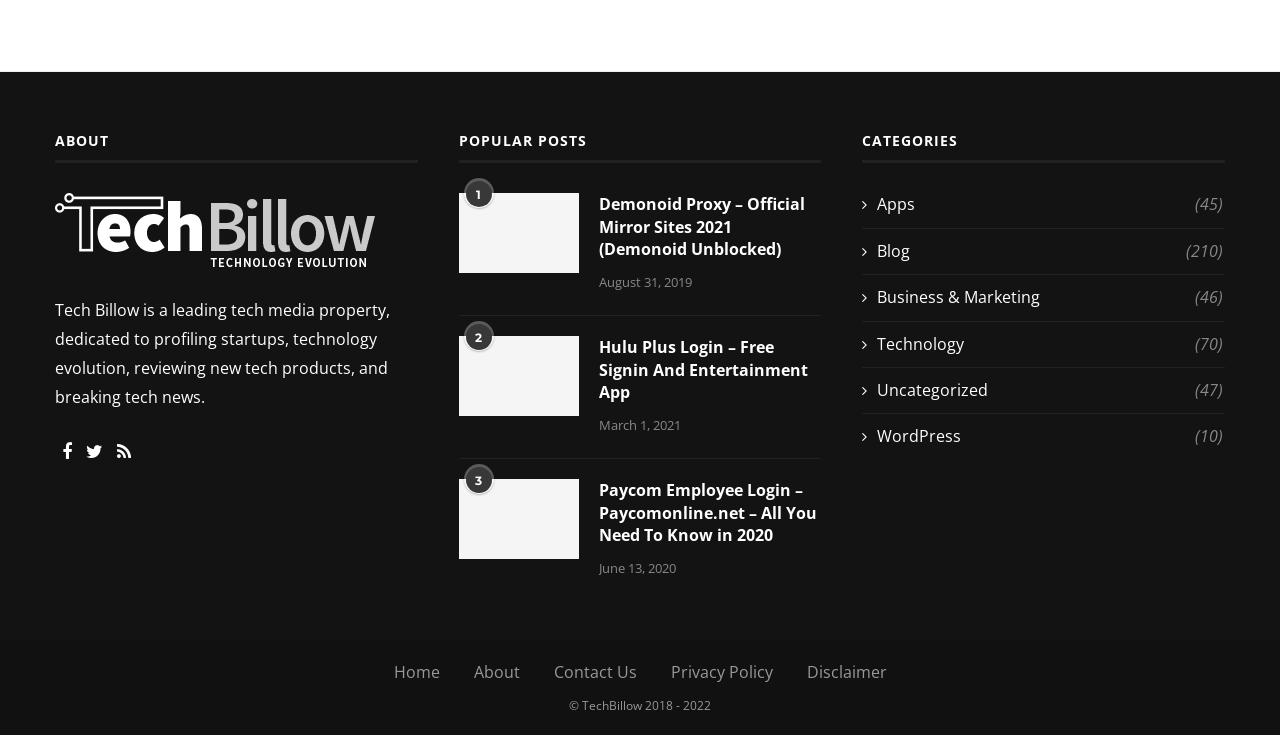What is the copyright year range of the webpage?
Provide a short answer using one word or a brief phrase based on the image.

2018 - 2022